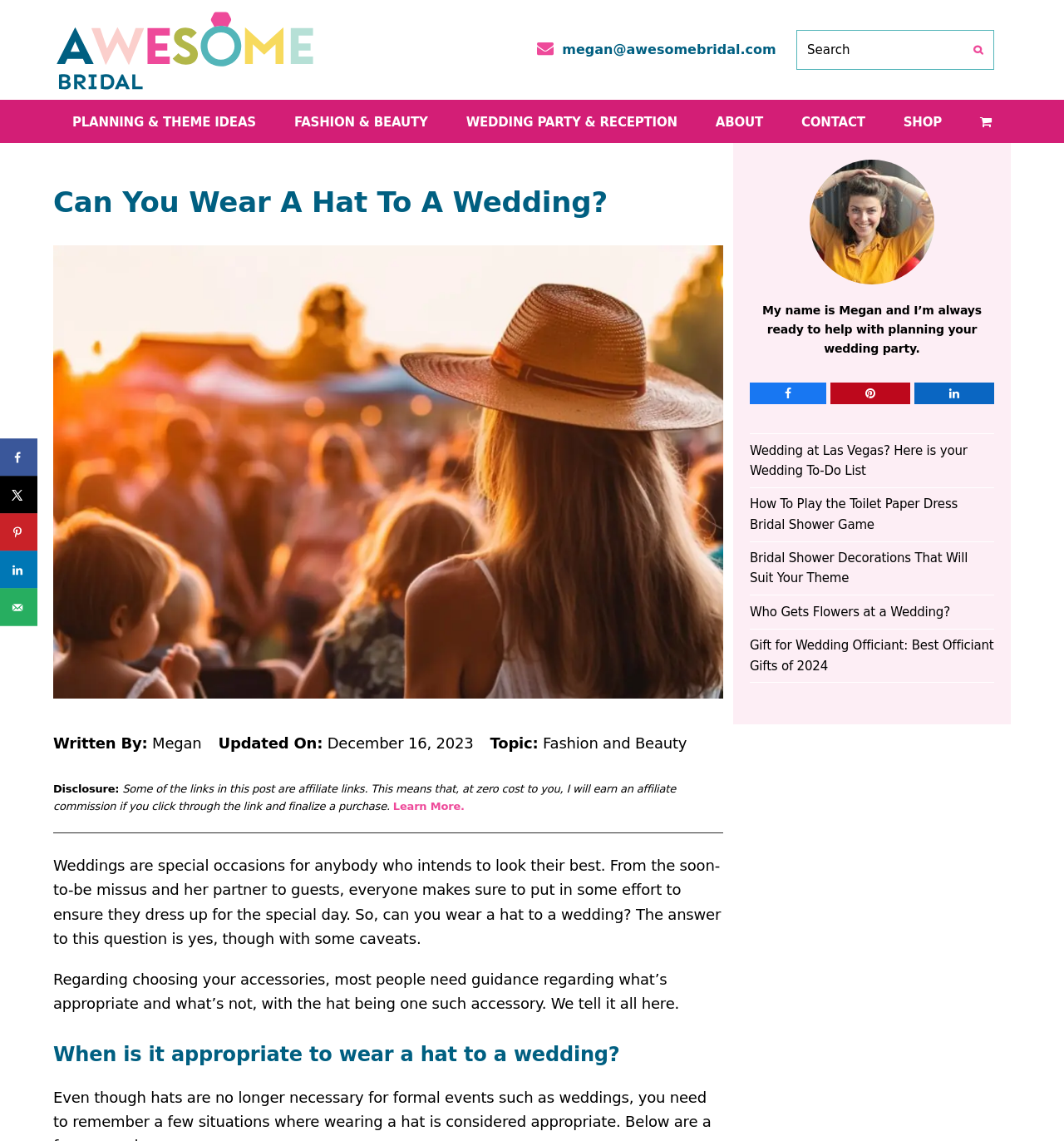Produce an extensive caption that describes everything on the webpage.

This webpage is about determining whether it's appropriate to wear a hat to a wedding. The page is divided into several sections, with a navigation menu at the top featuring links to different categories such as "PLANNING & THEME IDEAS", "FASHION & BEAUTY", and "ABOUT". 

On the top-left corner, there is a logo of "Awesome Bridal" with a link to the website. Below the navigation menu, there is a search bar with a submit button. 

The main content of the page starts with a heading "Can You Wear A Hat To A Wedding?" followed by an image of a wedding guest wearing a fascinator. The article is written by "Megan" and was updated on December 16, 2023. 

The article discusses the occasions when it's okay to wear a hat to a wedding and the types of hats to wear. There is a section that explains the caveats of wearing a hat to a wedding, followed by a subheading "When is it appropriate to wear a hat to a wedding?" 

On the right side of the page, there is a complementary section with links to other articles related to wedding planning, such as "Wedding at Las Vegas? Here is your Wedding To-Do List" and "Gift for Wedding Officiant: Best Officiant Gifts of 2024". 

At the bottom of the page, there is a social sharing sidebar with links to share the article on Facebook, X, LinkedIn, and Pinterest, as well as an option to send the article over email.